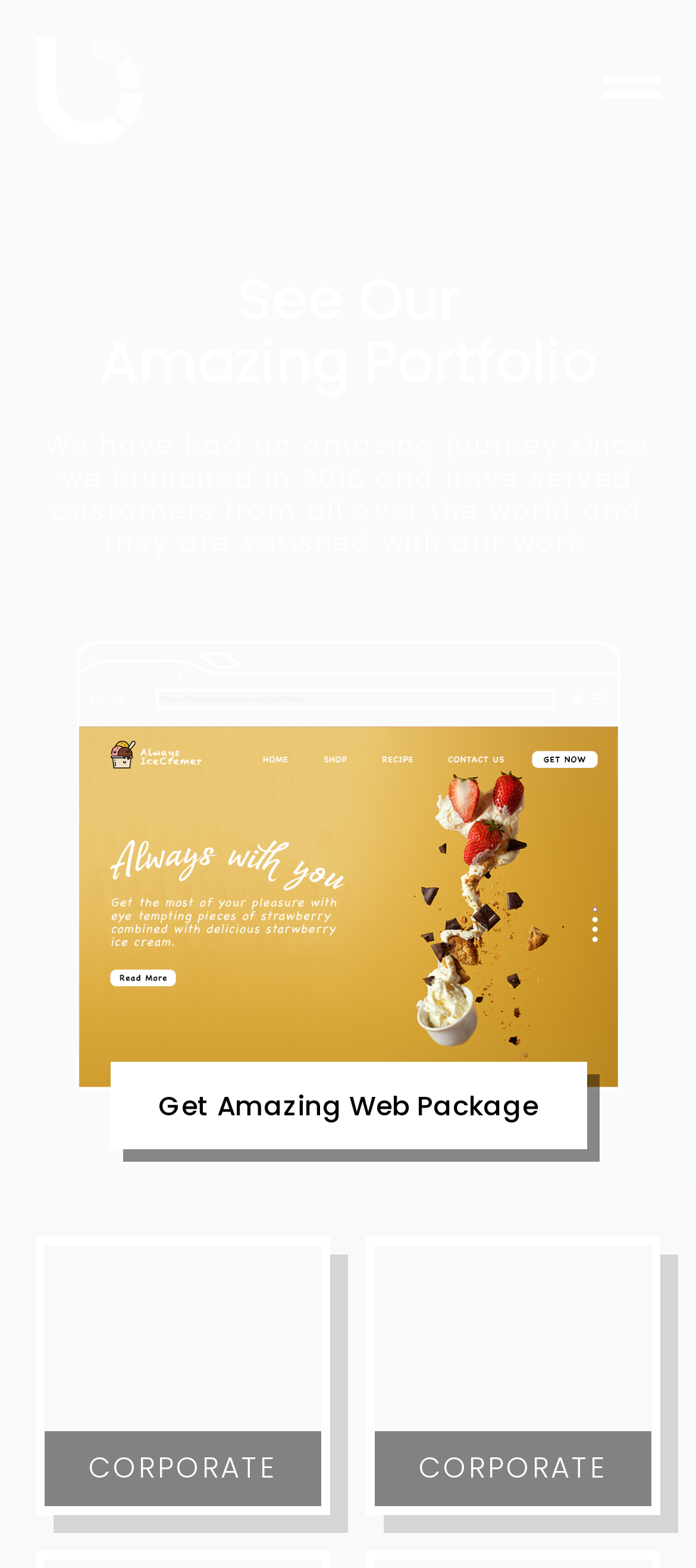What is the text above the figure element with the bounding box [0.096, 0.402, 0.904, 0.698]?
Look at the image and answer the question with a single word or phrase.

See Our Amazing Portfolio